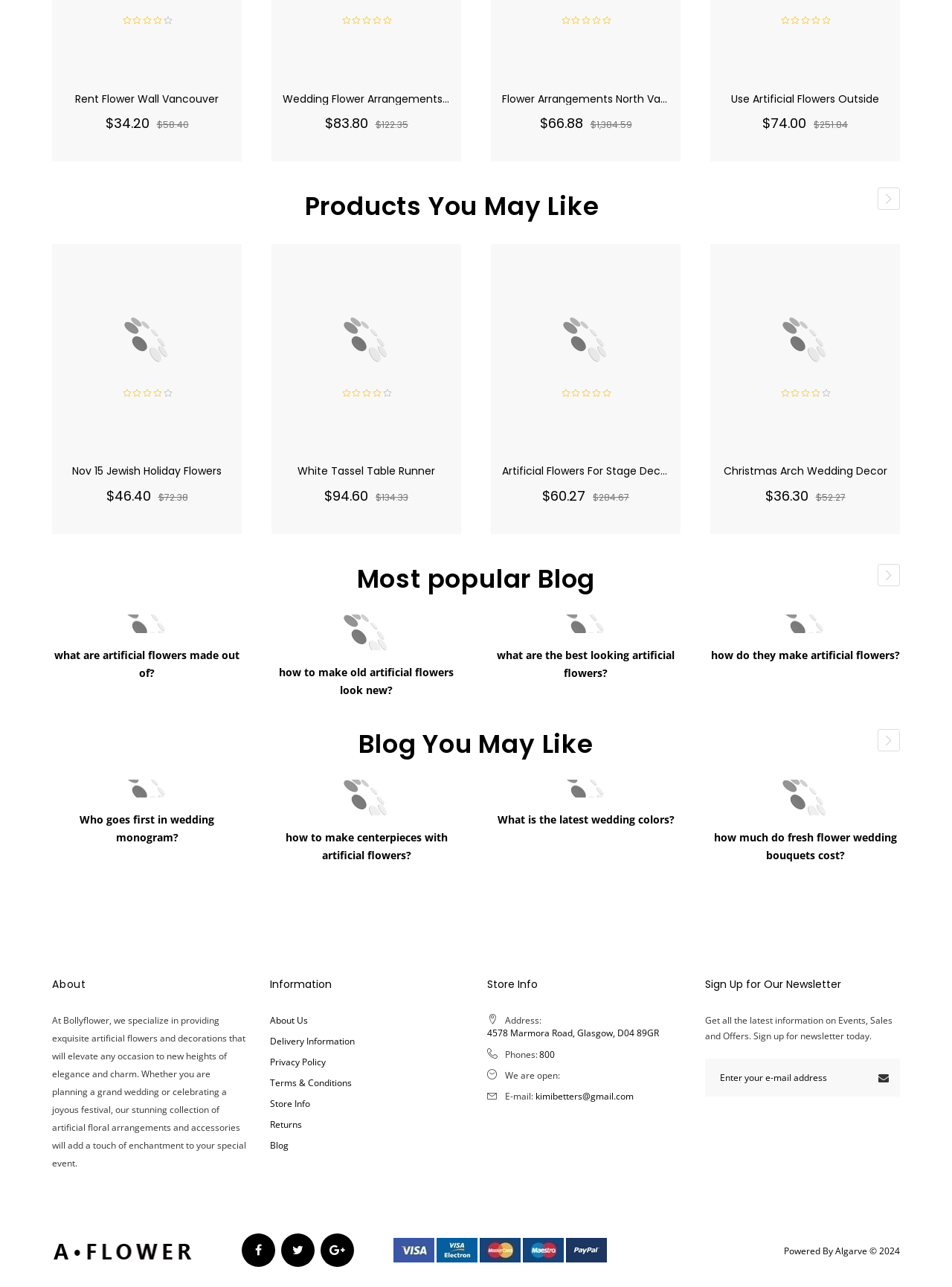How many products are listed under 'Products You May Like'?
Please give a detailed and elaborate explanation in response to the question.

I counted the number of products listed under the heading 'Products You May Like' and found 4 products: 'Nov 15 Jewish Holiday Flowers', 'White Tassel Table Runner', 'Artificial Flowers For Stage Decoration', and 'Christmas Arch Wedding Decor'.